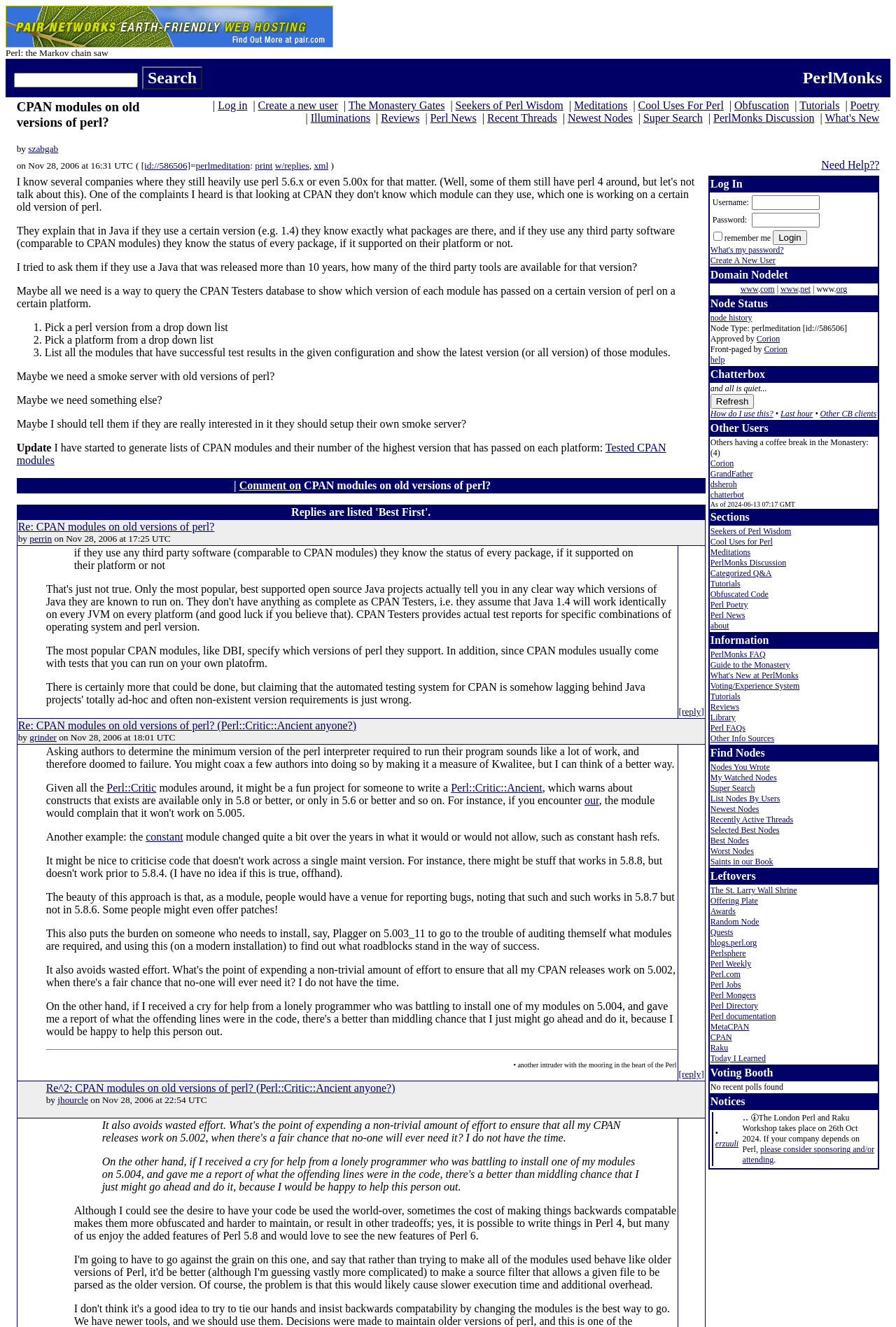Please determine the bounding box coordinates of the area that needs to be clicked to complete this task: 'Log in'. The coordinates must be four float numbers between 0 and 1, formatted as [left, top, right, bottom].

[0.243, 0.075, 0.276, 0.084]